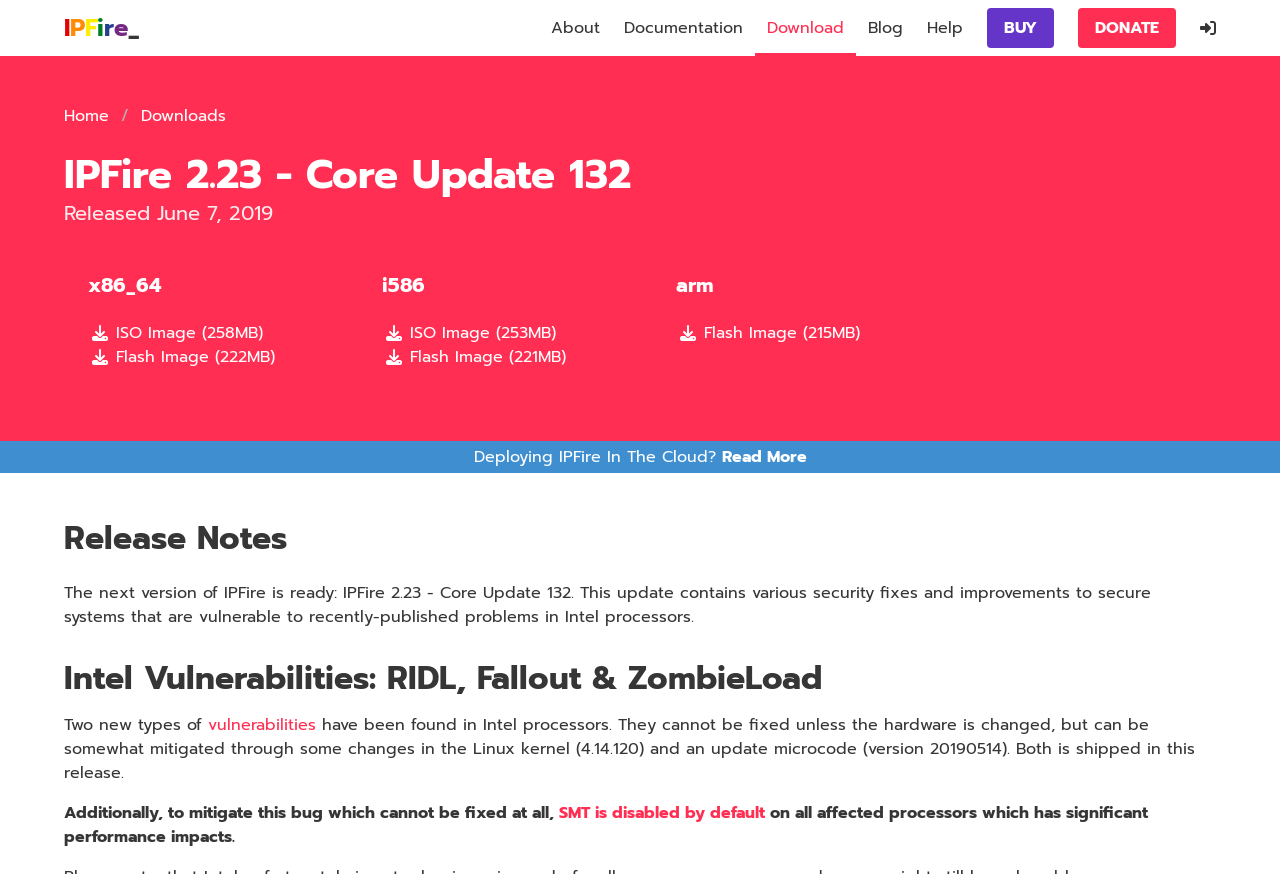Determine the bounding box coordinates for the clickable element required to fulfill the instruction: "Click on the 'IPFire' link". Provide the coordinates as four float numbers between 0 and 1, i.e., [left, top, right, bottom].

[0.041, 0.0, 0.119, 0.064]